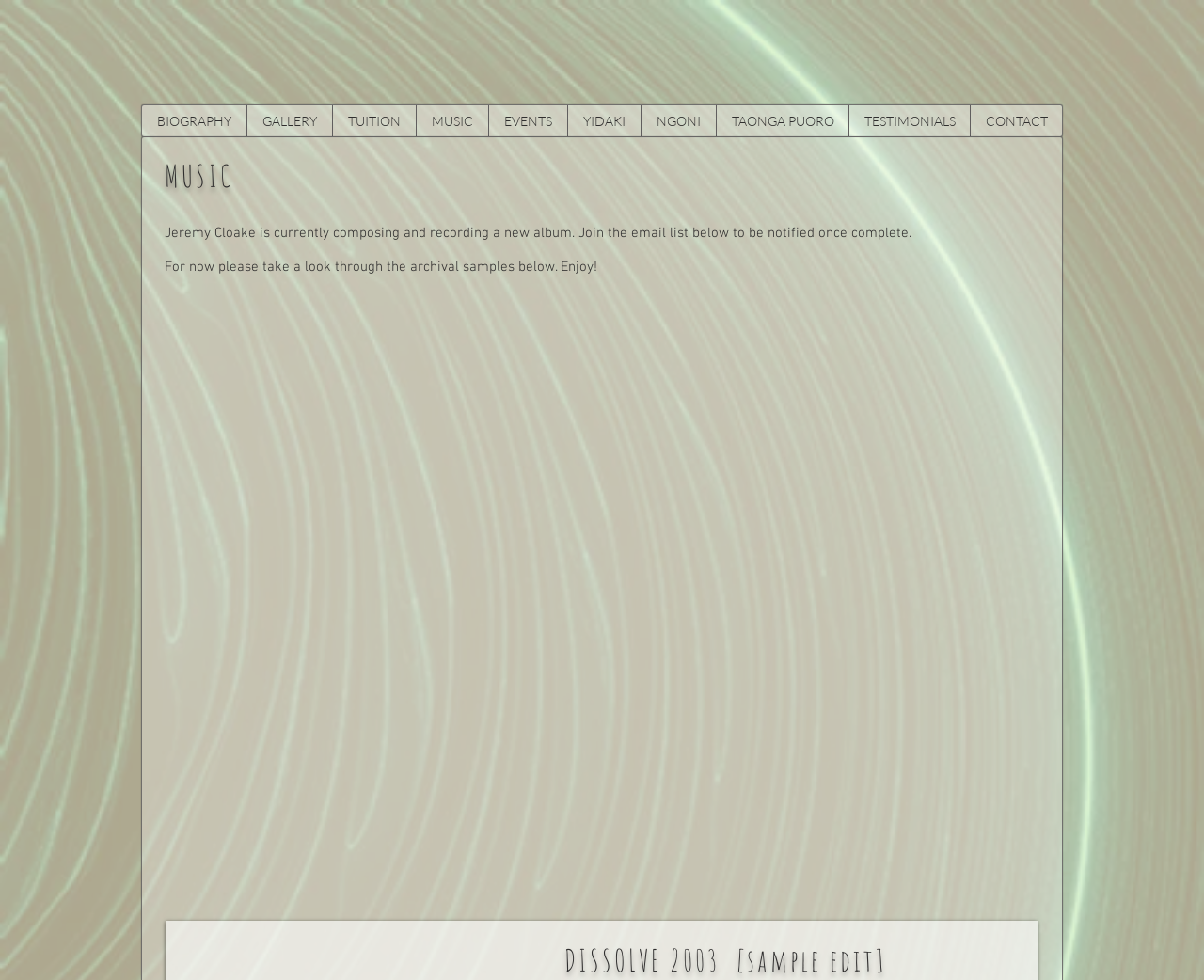Find the bounding box coordinates of the element you need to click on to perform this action: 'Read testimonials about Jeremy Cloake'. The coordinates should be represented by four float values between 0 and 1, in the format [left, top, right, bottom].

[0.705, 0.107, 0.805, 0.139]